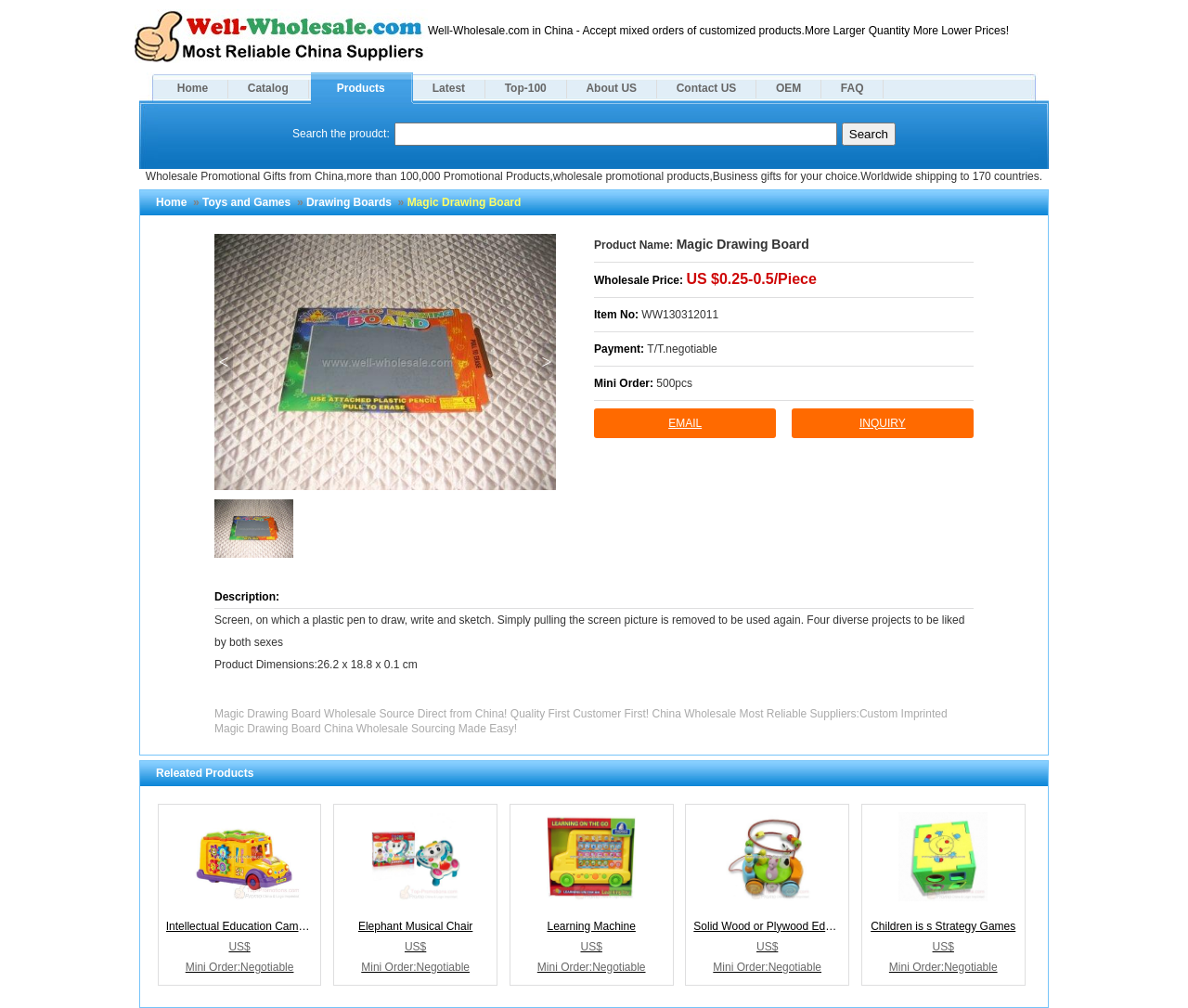Answer the question briefly using a single word or phrase: 
What is the wholesale price of the product?

US $0.25-0.5/Piece